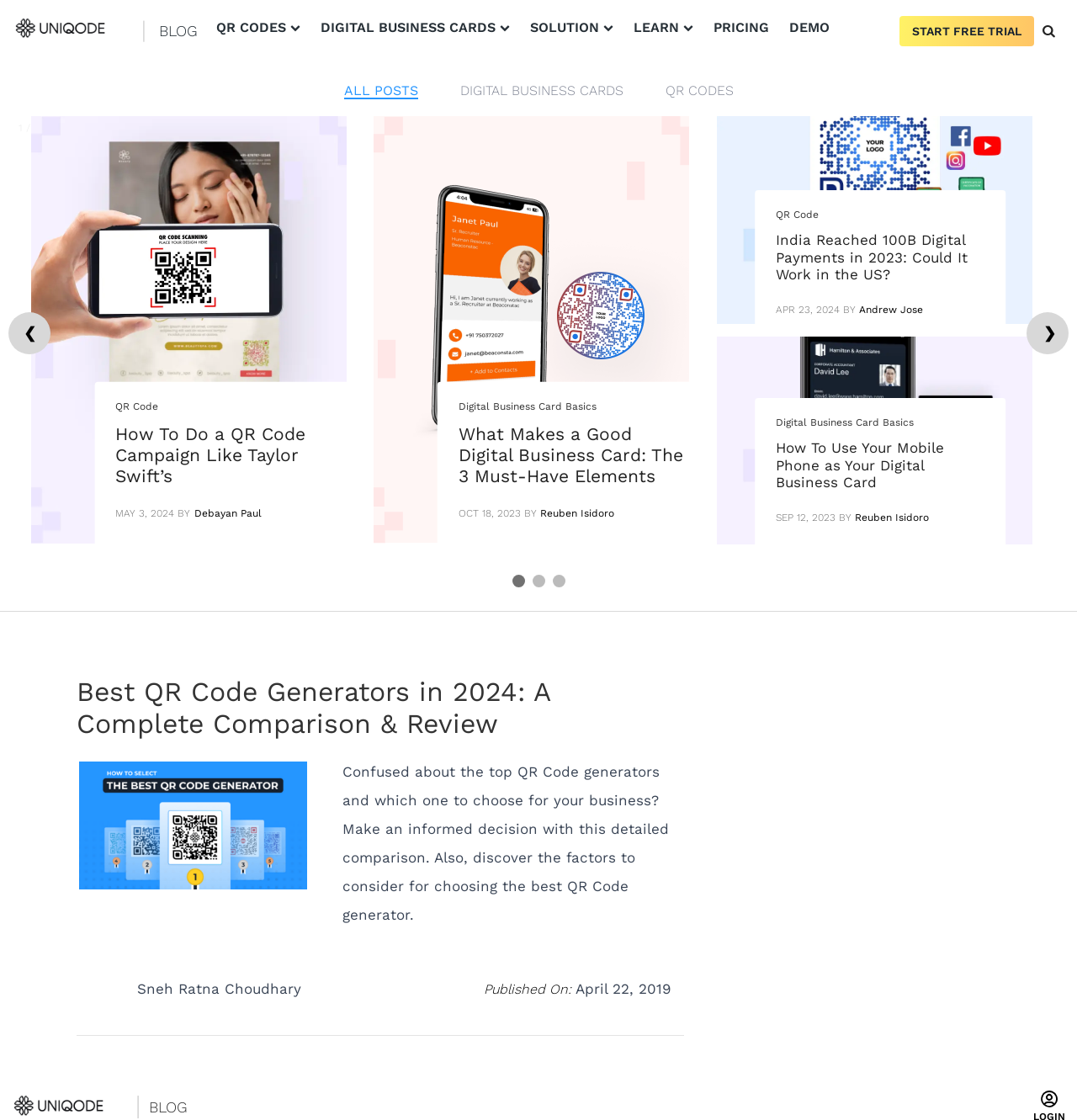Locate the bounding box coordinates of the clickable area needed to fulfill the instruction: "Learn about 'QR CODES'".

[0.191, 0.01, 0.288, 0.04]